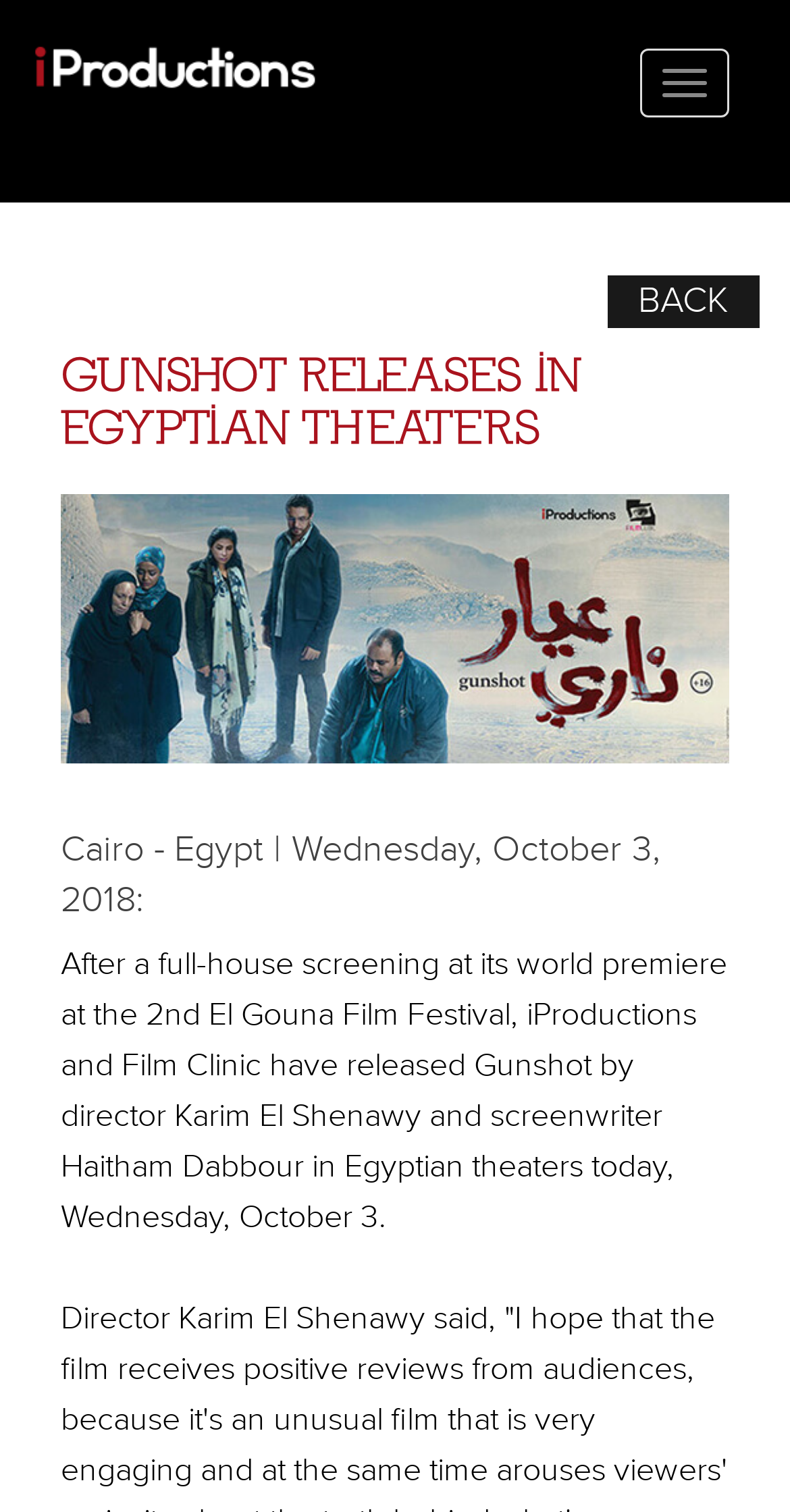Provide the bounding box coordinates of the UI element that matches the description: "parent_node: Toggle navigation".

[0.038, 0.035, 0.408, 0.056]